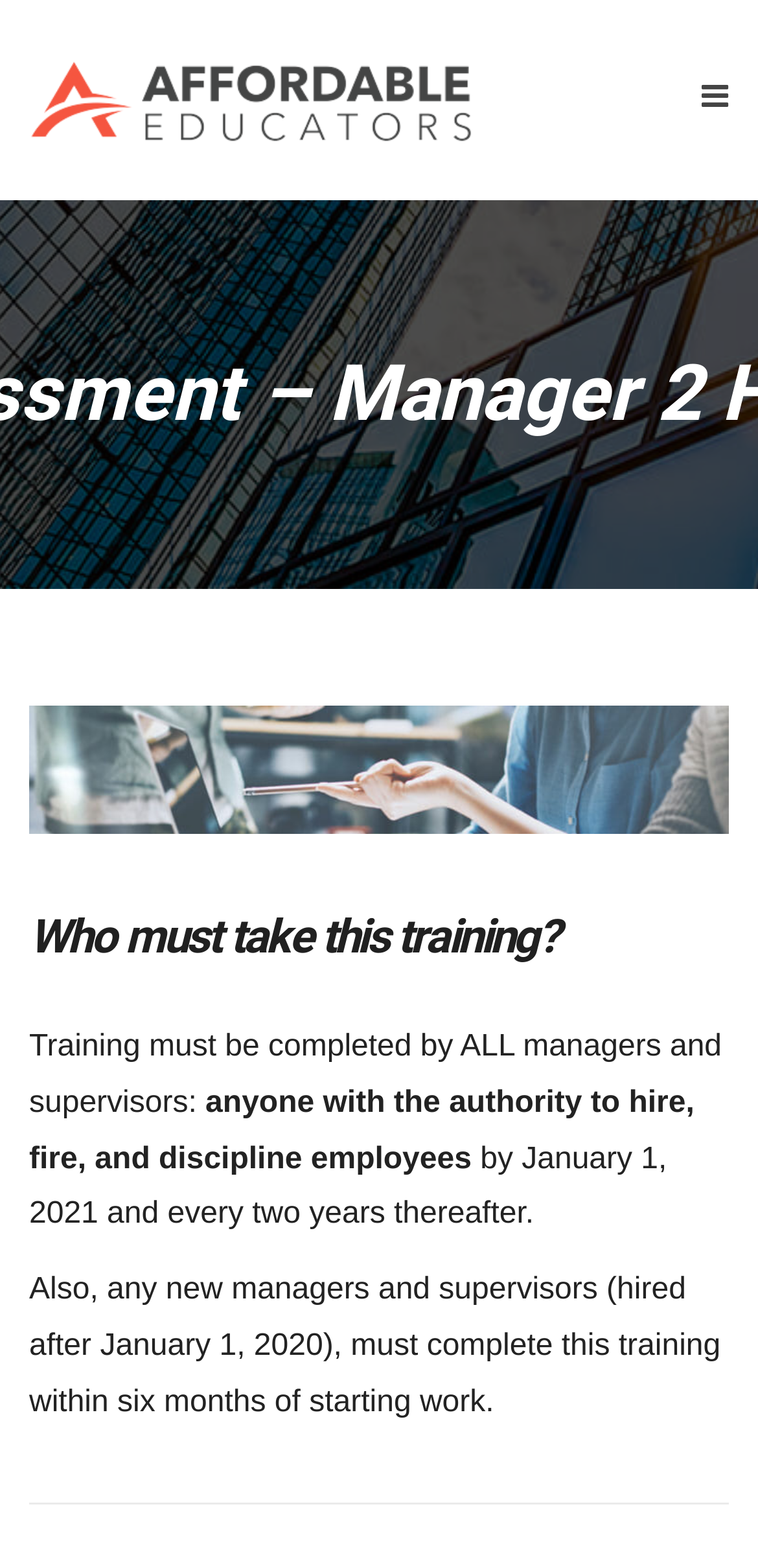Using the description: "alt="Affordable Educators"", determine the UI element's bounding box coordinates. Ensure the coordinates are in the format of four float numbers between 0 and 1, i.e., [left, top, right, bottom].

[0.038, 0.053, 0.628, 0.074]